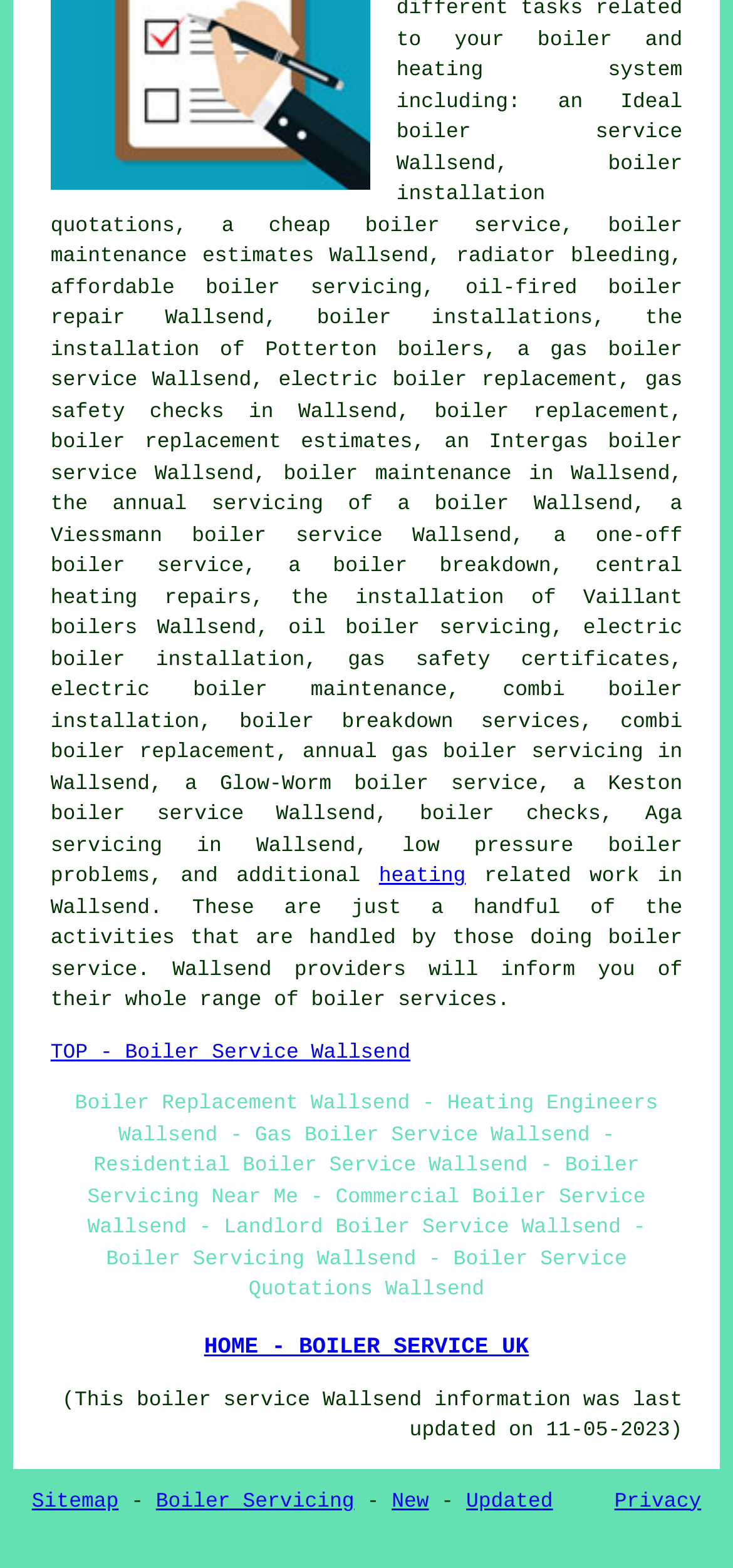Please provide a comprehensive response to the question based on the details in the image: What is the relationship between the links 'Boiler Servicing' and 'New'?

The links 'Boiler Servicing' and 'New' are likely related to each other, as they are placed together in the webpage, suggesting that 'New' might be a sub-service or a related offering under the broader category of 'Boiler Servicing'.